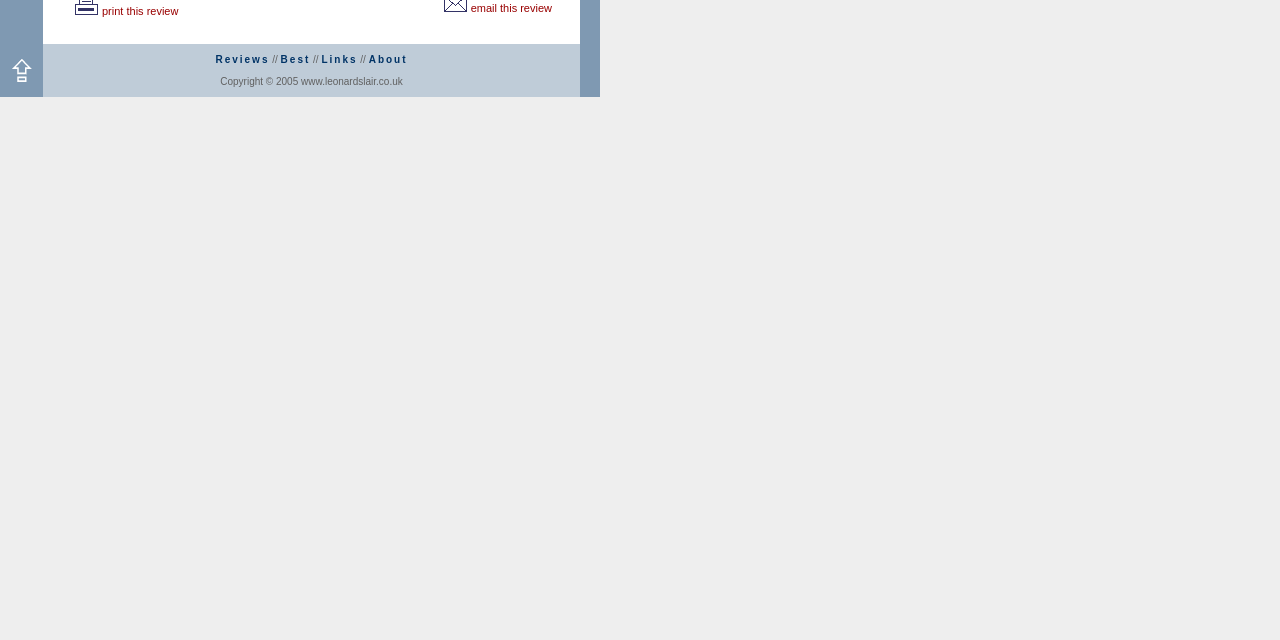Based on the element description About, identify the bounding box of the UI element in the given webpage screenshot. The coordinates should be in the format (top-left x, top-left y, bottom-right x, bottom-right y) and must be between 0 and 1.

[0.288, 0.084, 0.318, 0.102]